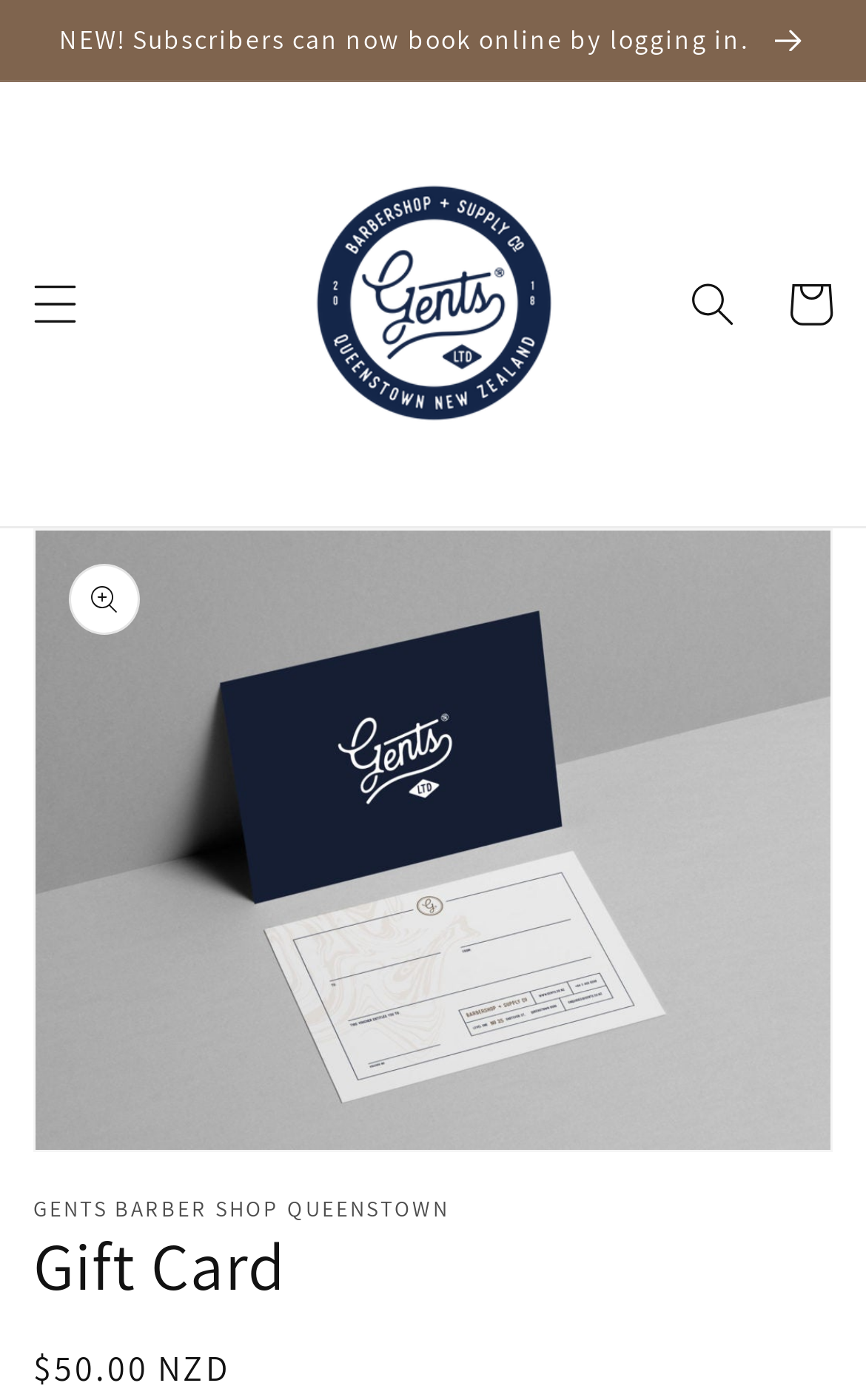What is the price of the gift card?
By examining the image, provide a one-word or phrase answer.

$50.00 NZD